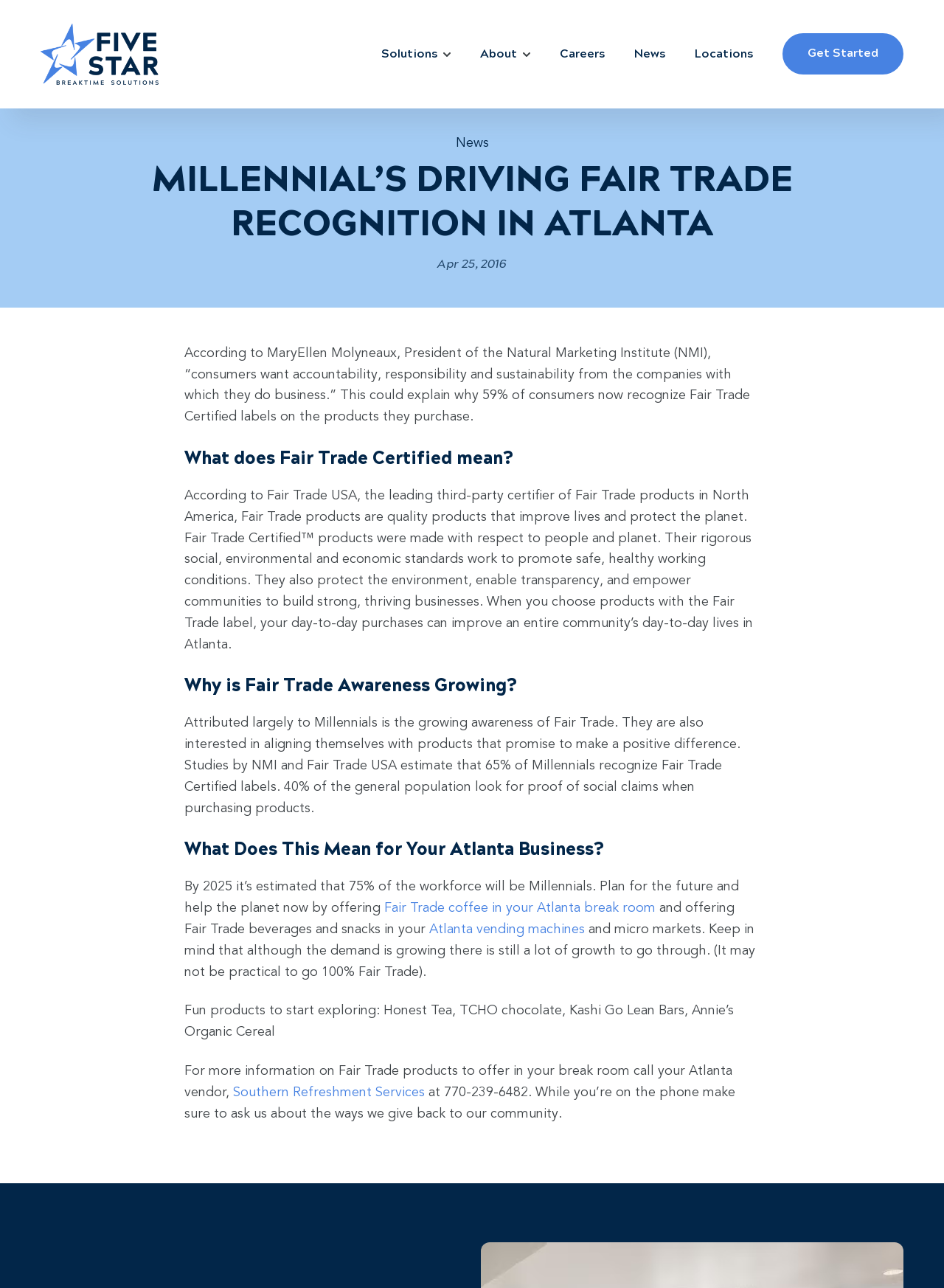Please identify the bounding box coordinates of the clickable area that will fulfill the following instruction: "Click on the 'Get Started' button". The coordinates should be in the format of four float numbers between 0 and 1, i.e., [left, top, right, bottom].

[0.829, 0.026, 0.957, 0.058]